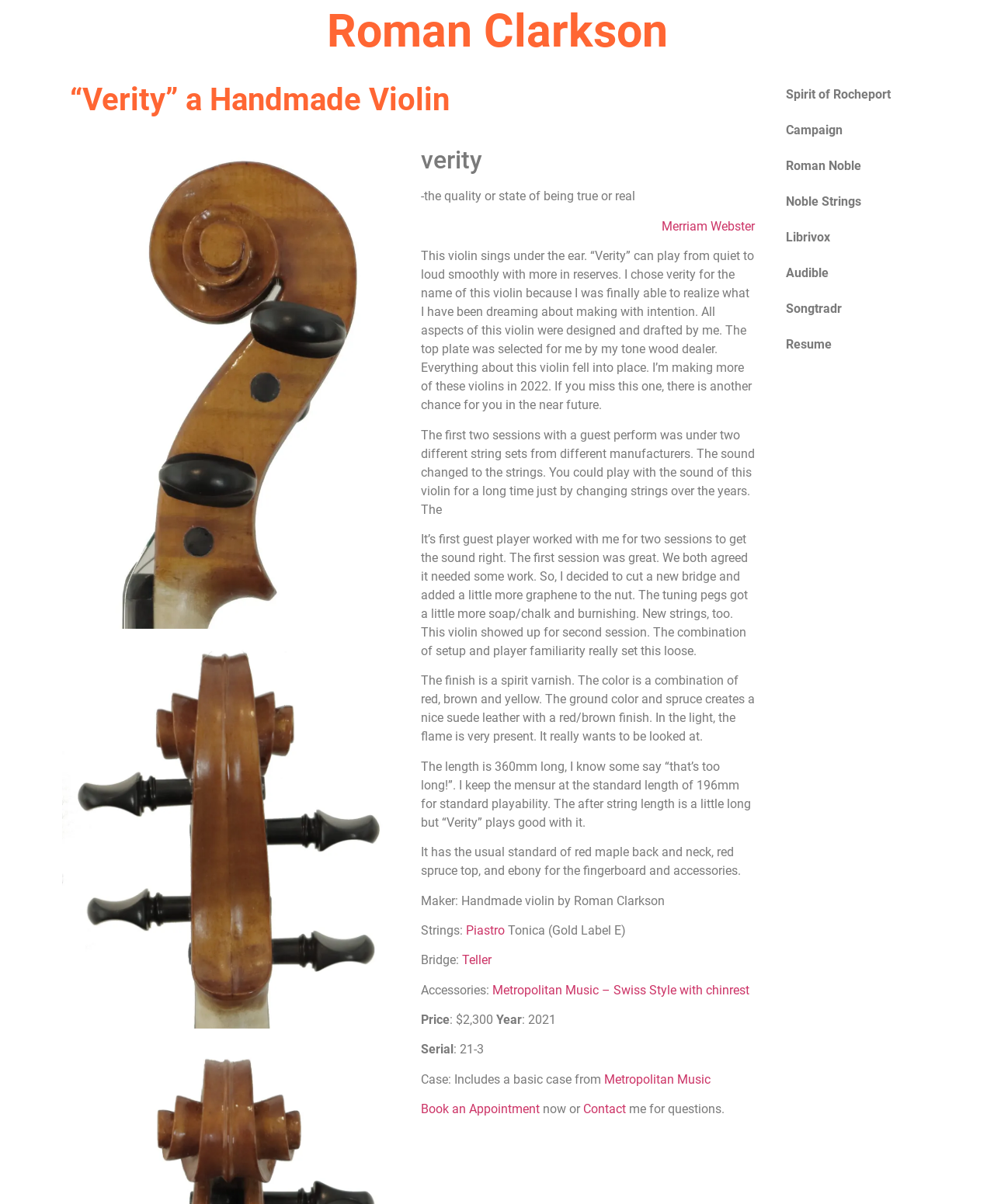Give a complete and precise description of the webpage's appearance.

This webpage is about a handmade violin named "Verity" created by Roman Clarkson. At the top, there is a heading with the violin's name and the creator's name. Below that, there are two images of the violin, one showing the treble side of the scroll and the other showing the back of the scroll.

The main content of the page is divided into sections, each describing a different aspect of the violin. The first section explains the meaning of the name "Verity" and how it was chosen. The text is accompanied by a link to Merriam Webster, a dictionary website.

The following sections describe the violin's sound quality, its design and craftsmanship, and its features, such as the type of wood used and the length of the instrument. There are also details about the setup and testing process, including the use of different string sets and the collaboration with a guest player.

The page also lists the violin's specifications, including its price, year of creation, serial number, and accessories, such as a basic case from Metropolitan Music. Additionally, there are links to book an appointment, contact the creator, and visit other related websites.

At the bottom of the page, there are several links to other websites, including Spirit of Rocheport, Campaign, Roman Noble, Noble Strings, Librivox, Audible, Songtradr, and Resume.